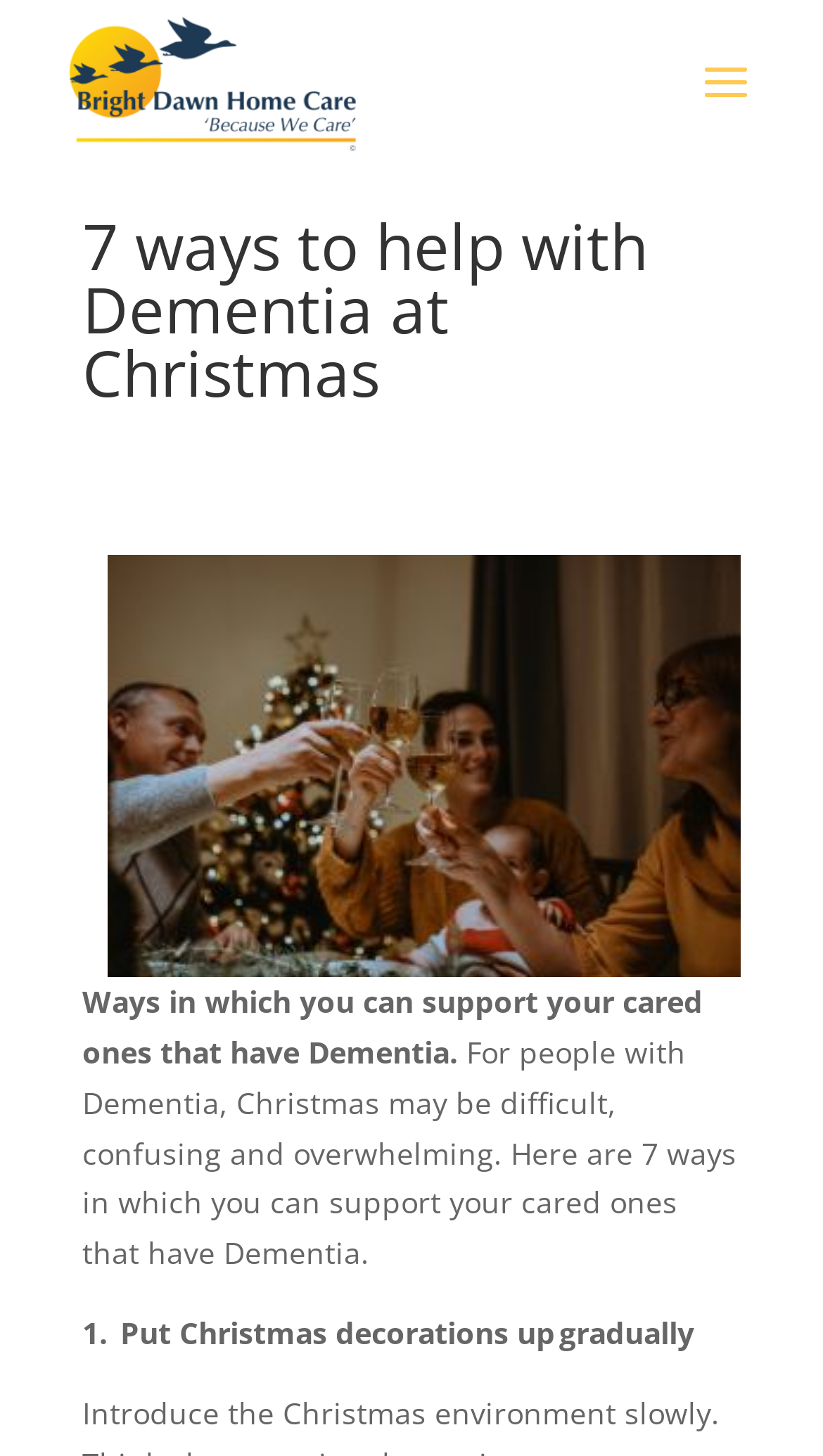What is the name of the organization providing this information?
From the image, provide a succinct answer in one word or a short phrase.

Bright Dawn Home Care